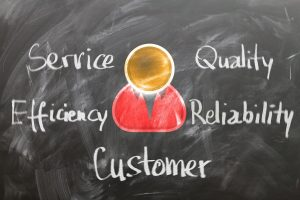How many attributes surround the customer?
Please answer the question with a single word or phrase, referencing the image.

Four